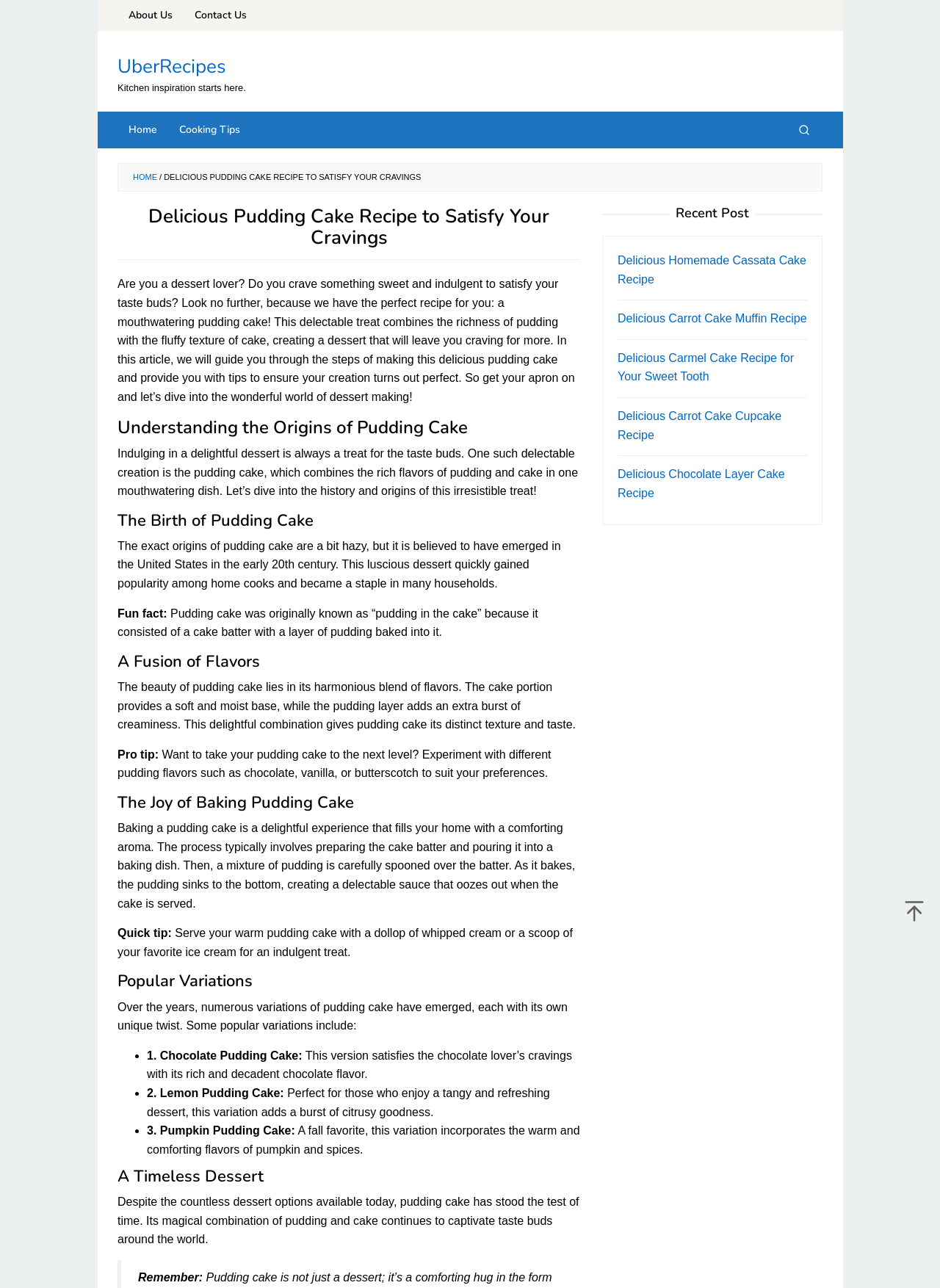Locate the UI element described as follows: "Contact Us". Return the bounding box coordinates as four float numbers between 0 and 1 in the order [left, top, right, bottom].

[0.195, 0.0, 0.274, 0.024]